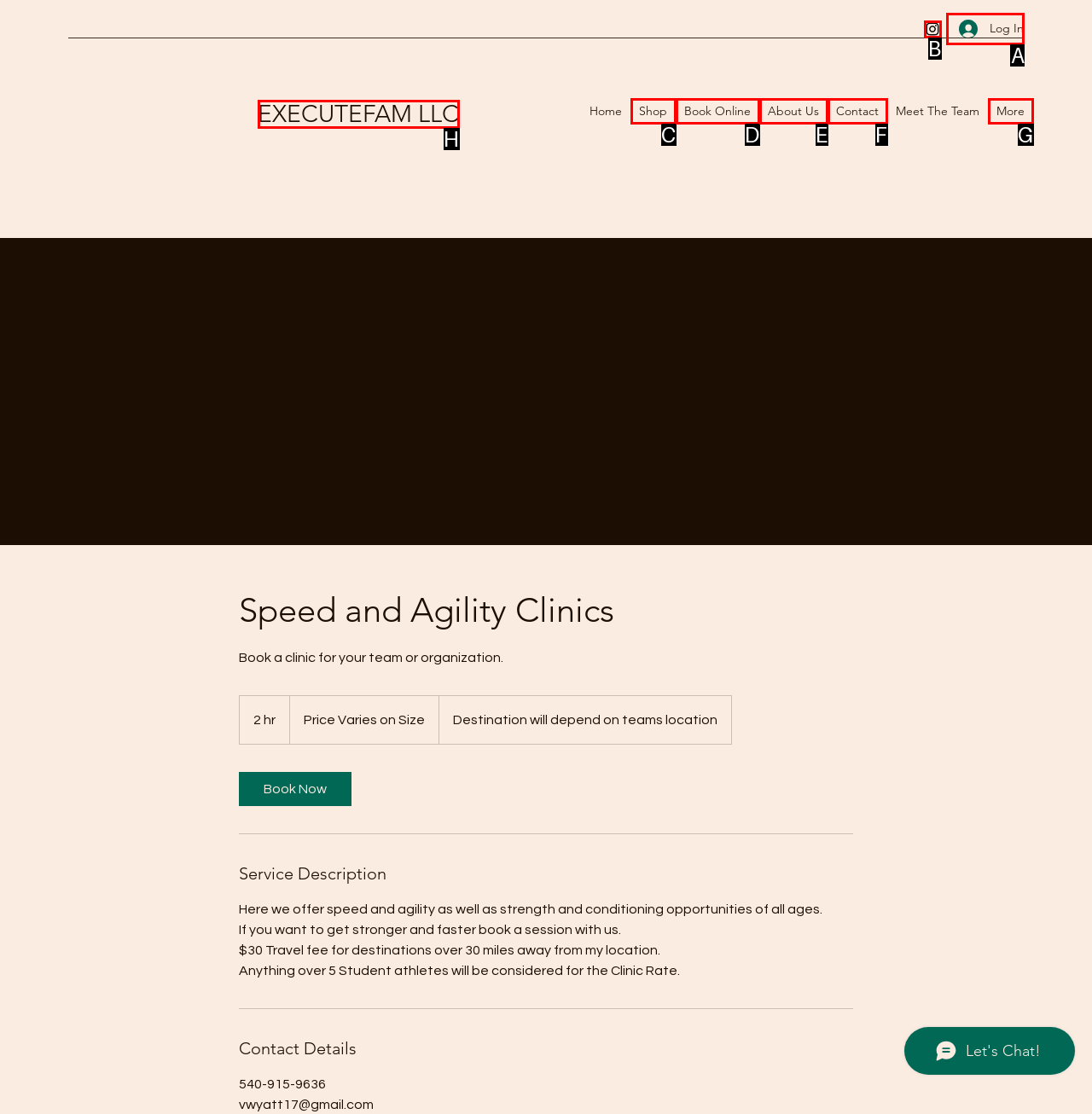Choose the HTML element you need to click to achieve the following task: Log in to the website
Respond with the letter of the selected option from the given choices directly.

A